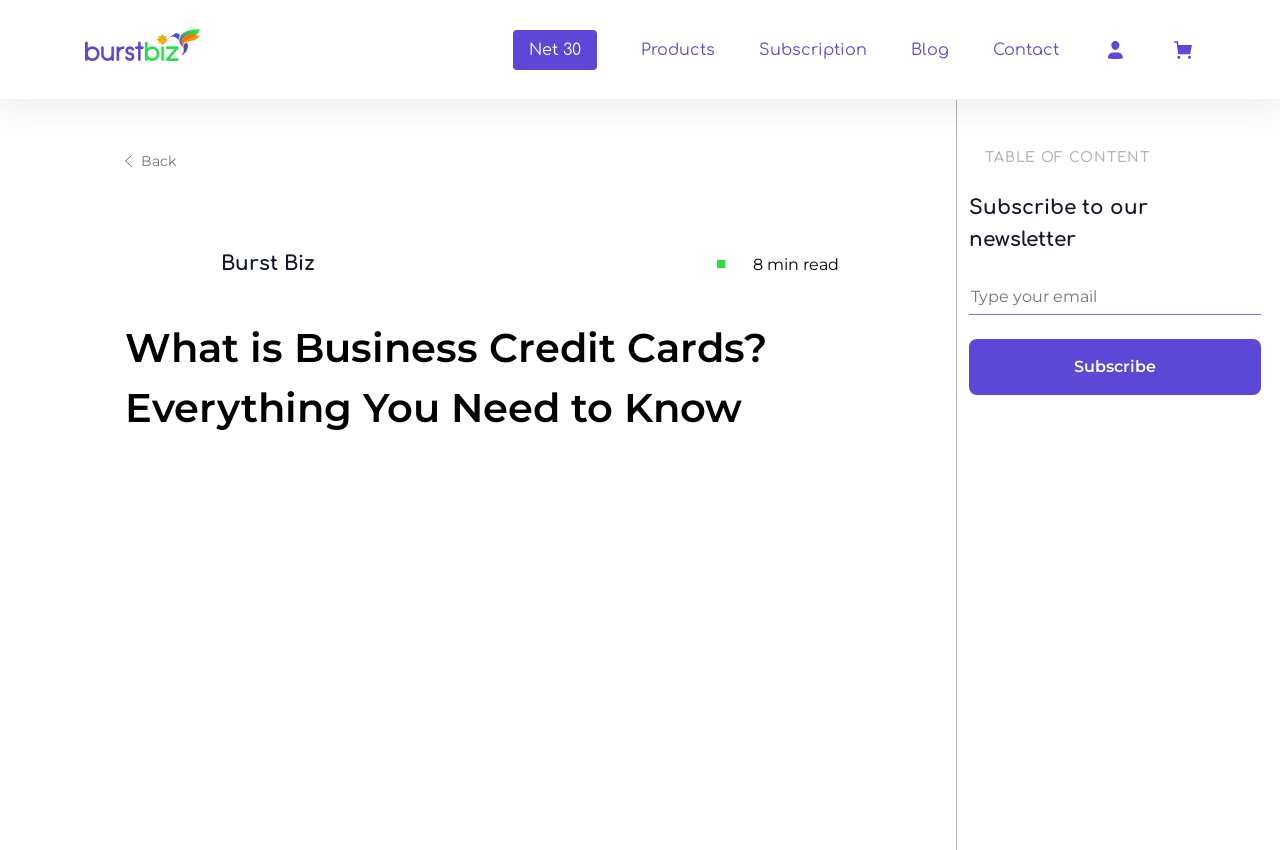Please answer the following question using a single word or phrase: 
What is the name of the website or company?

Burst Biz